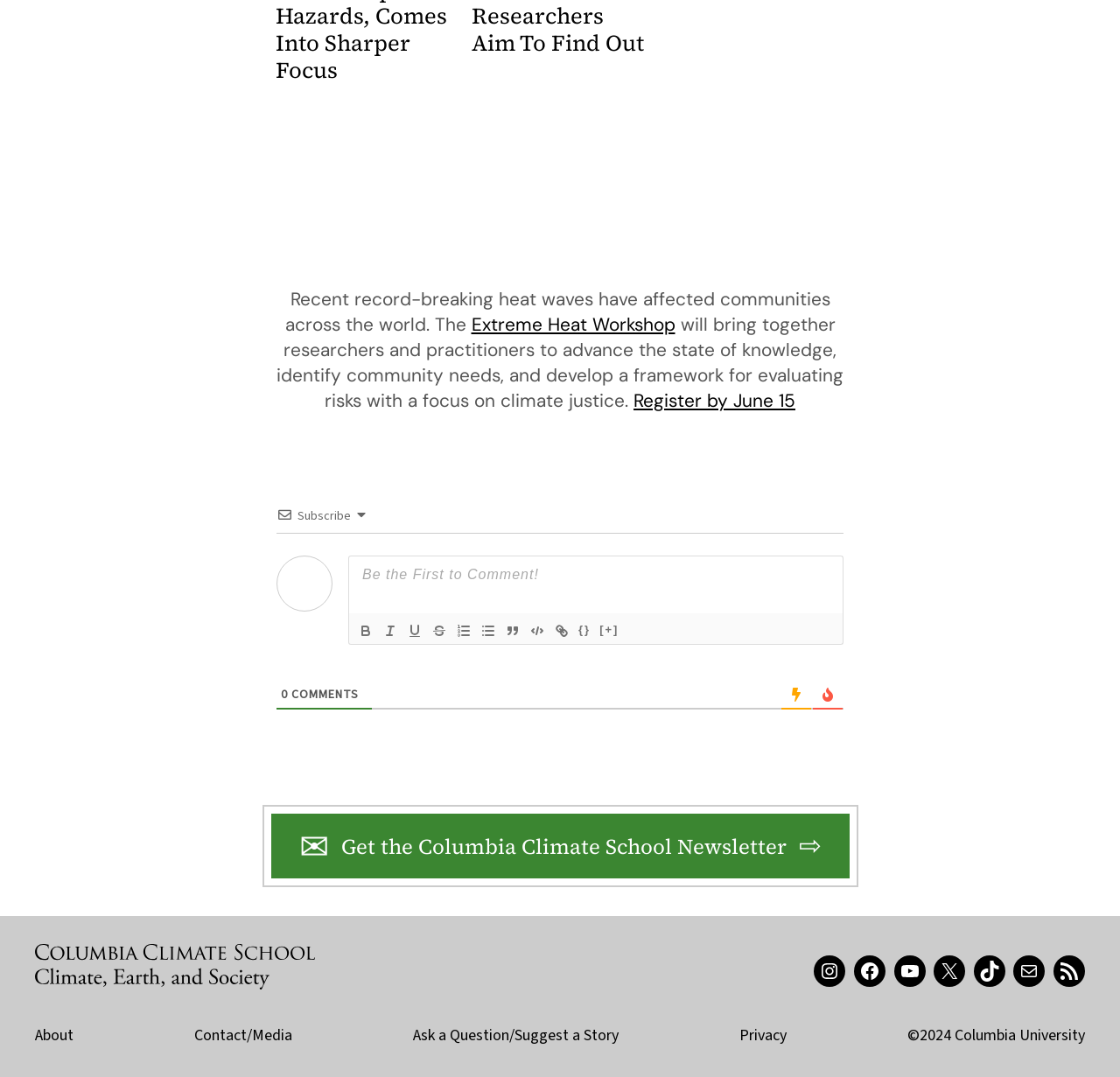Please determine the bounding box coordinates of the section I need to click to accomplish this instruction: "Visit the About page".

[0.031, 0.951, 0.066, 0.971]